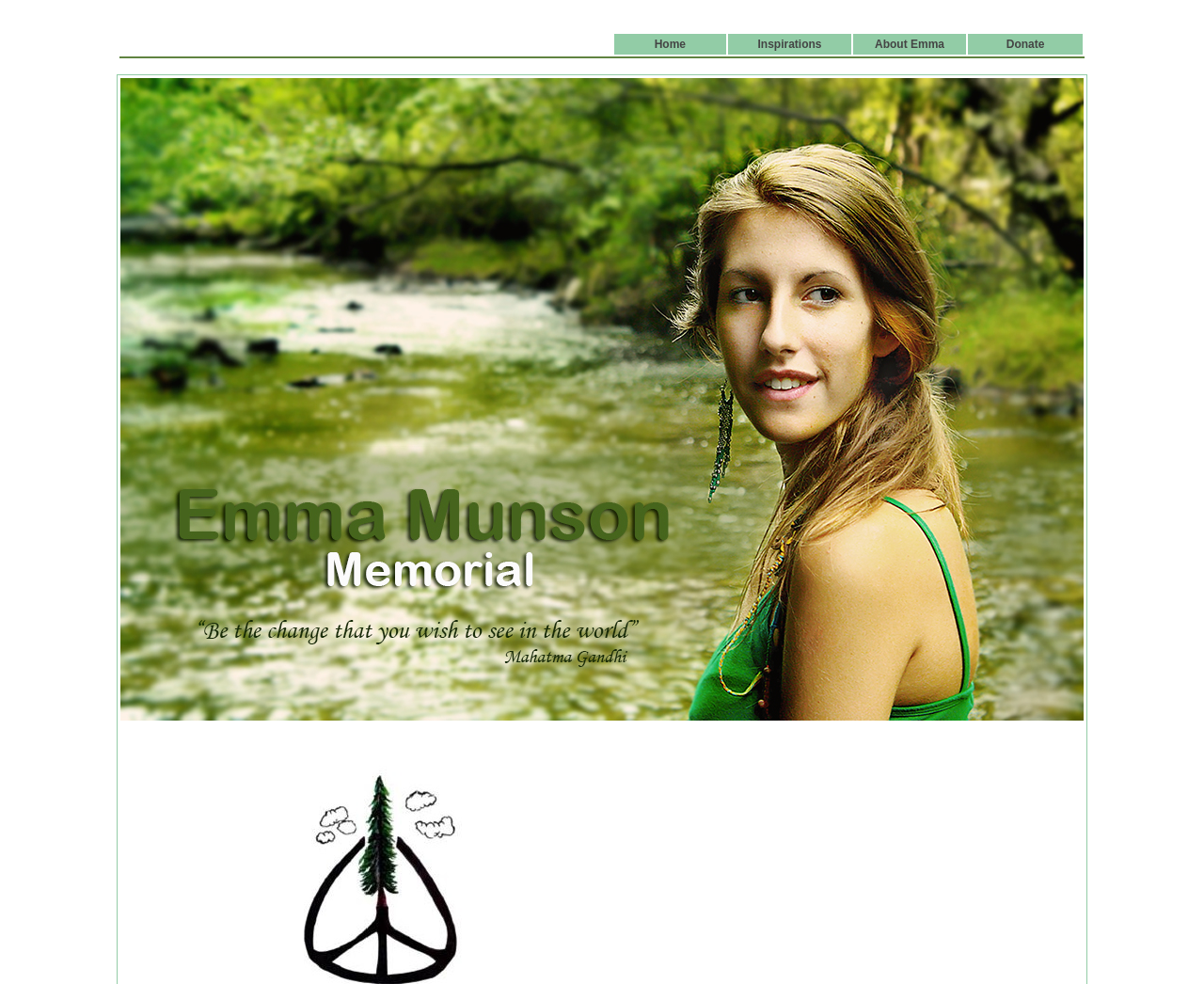Give a detailed overview of the webpage's appearance and contents.

The webpage is about Emma Munson, with a navigation menu at the top. The menu consists of four columns: Home, Inspirations, About Emma, and Donate. Each column has a link with the corresponding text. The links are positioned horizontally, with Home on the left and Donate on the right.

Below the navigation menu, there is a large image that takes up most of the page's content area. The image is centered and spans almost the entire width of the page.